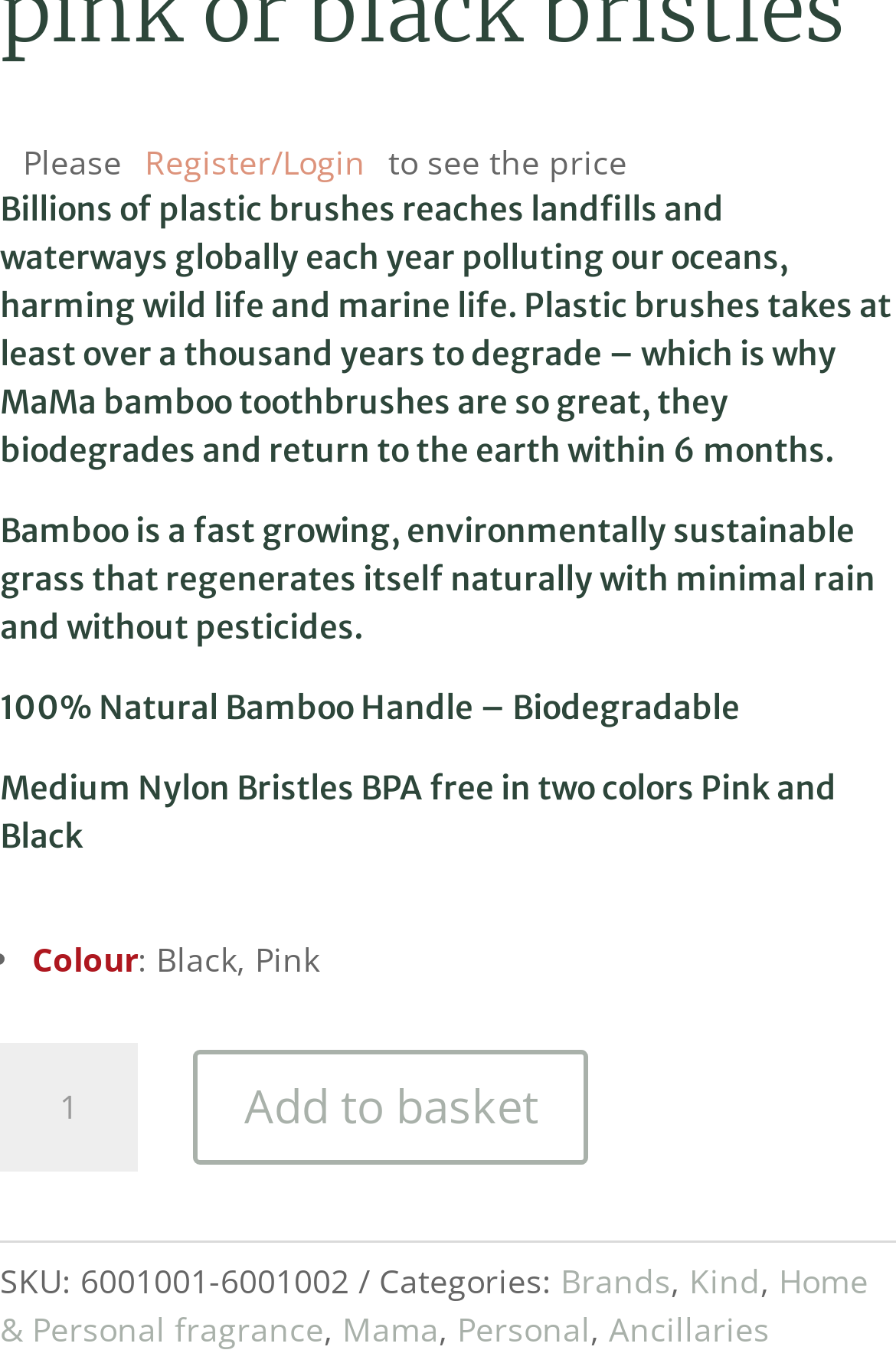What is the material of the toothbrush handle?
Respond to the question with a single word or phrase according to the image.

Bamboo